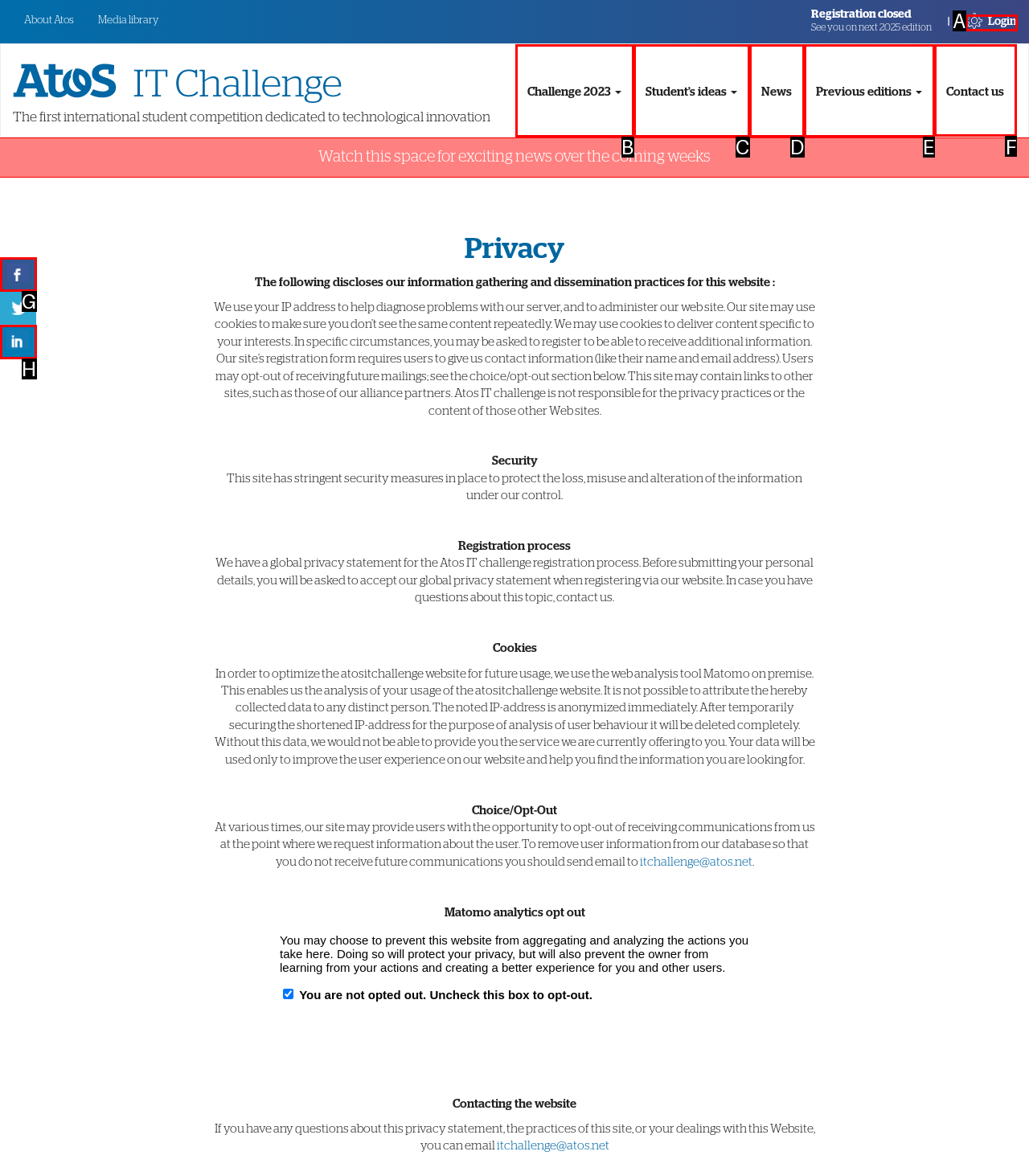Identify the HTML element that should be clicked to accomplish the task: Click the 'More' link
Provide the option's letter from the given choices.

None